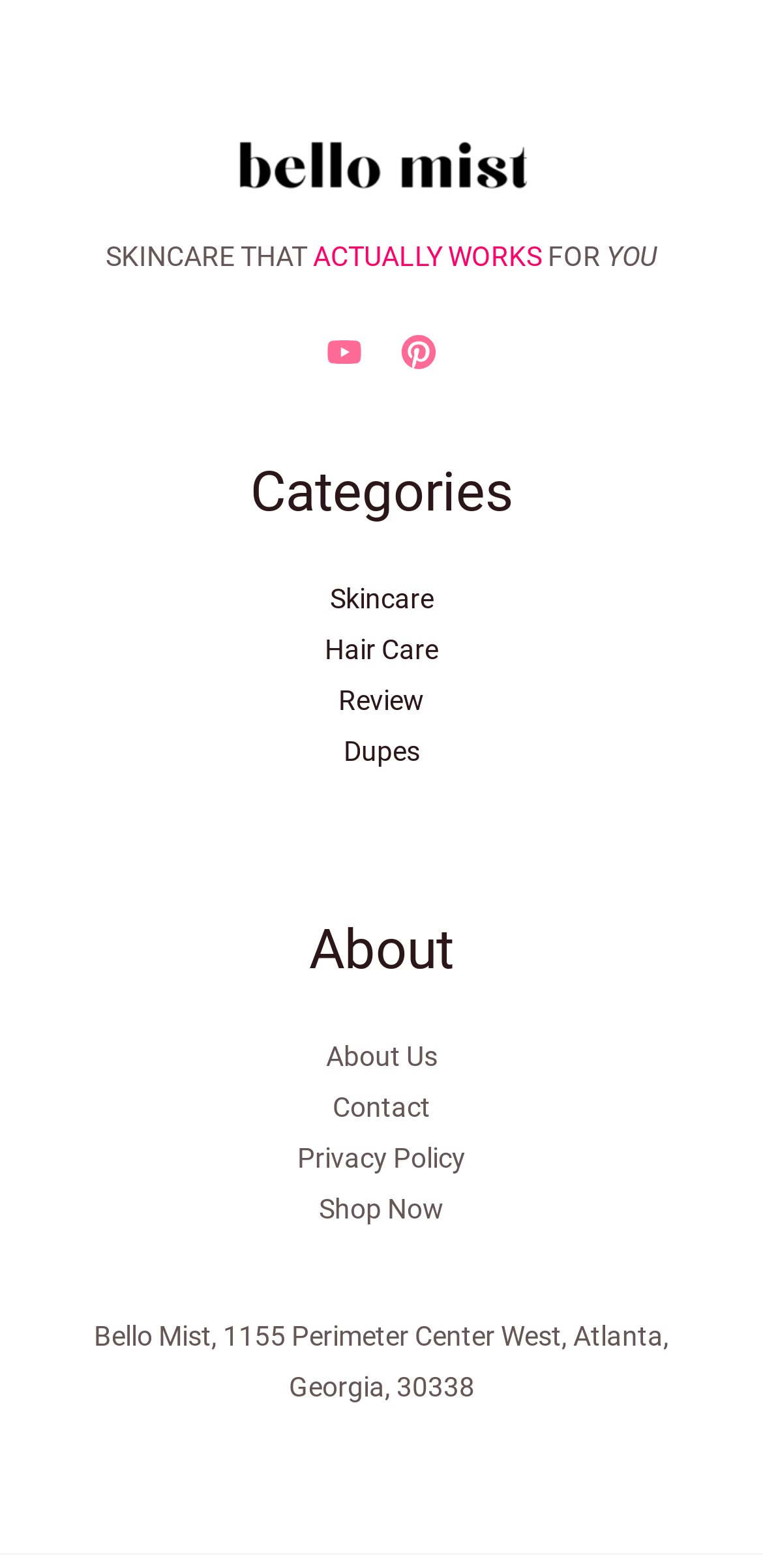What is the logo of the website?
Based on the image, give a one-word or short phrase answer.

Bello Mist